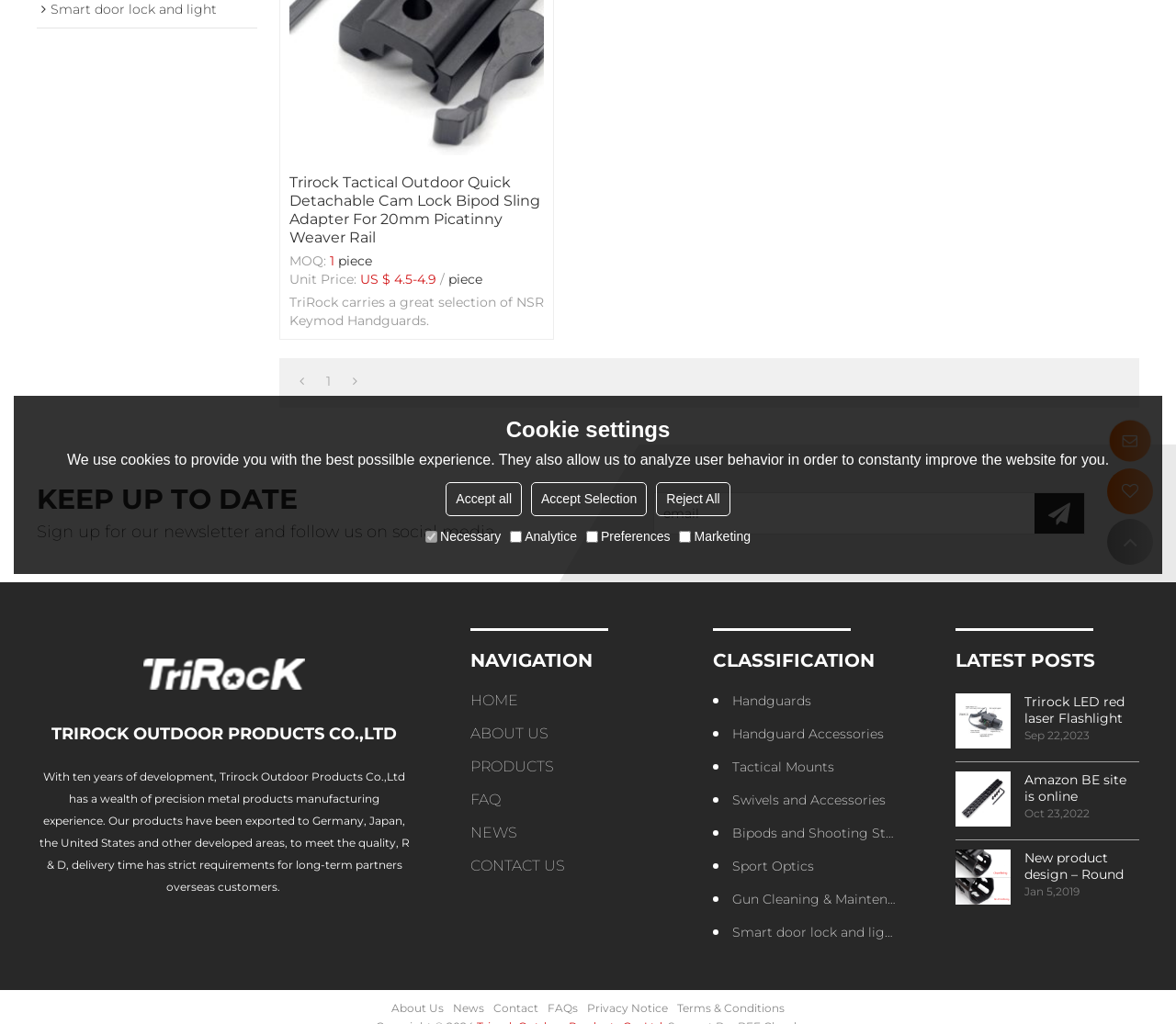Given the description "Privacy Notice", determine the bounding box of the corresponding UI element.

[0.495, 0.976, 0.572, 0.994]